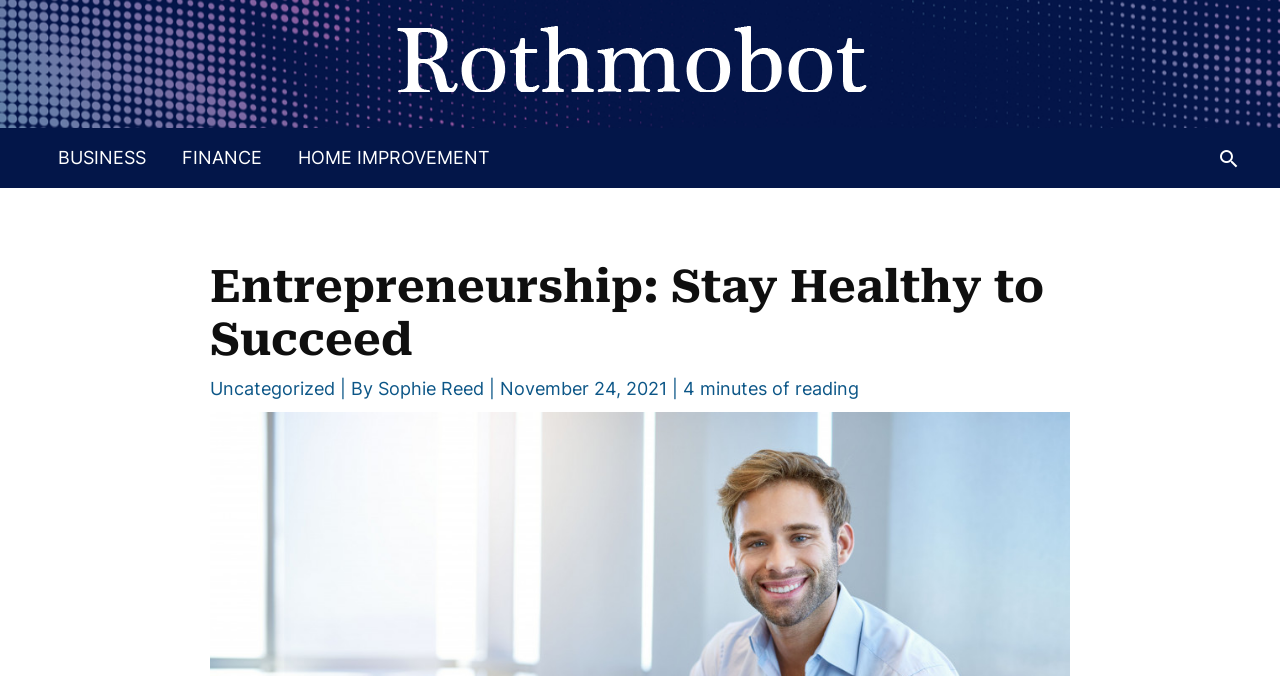Describe all the key features of the webpage in detail.

The webpage appears to be an article or blog post focused on entrepreneurship and health. At the top, there is a logo or icon of "Rothmobot" accompanied by a link to the same name, positioned near the top-left corner of the page. 

Below the logo, there are three links arranged horizontally, labeled "BUSINESS", "FINANCE", and "HOME IMPROVEMENT", which seem to be categories or topics related to the article.

On the right side of the page, near the top, there is a search icon link. Below the search icon, the main content of the article begins with a heading that reads "Entrepreneurship: Stay Healthy to Succeed". 

Under the heading, there is a link to the category "Uncategorized", followed by the author's name, "Sophie Reed", and the publication date, "November 24, 2021". Additionally, there is a note indicating that the article takes "4 minutes of reading".